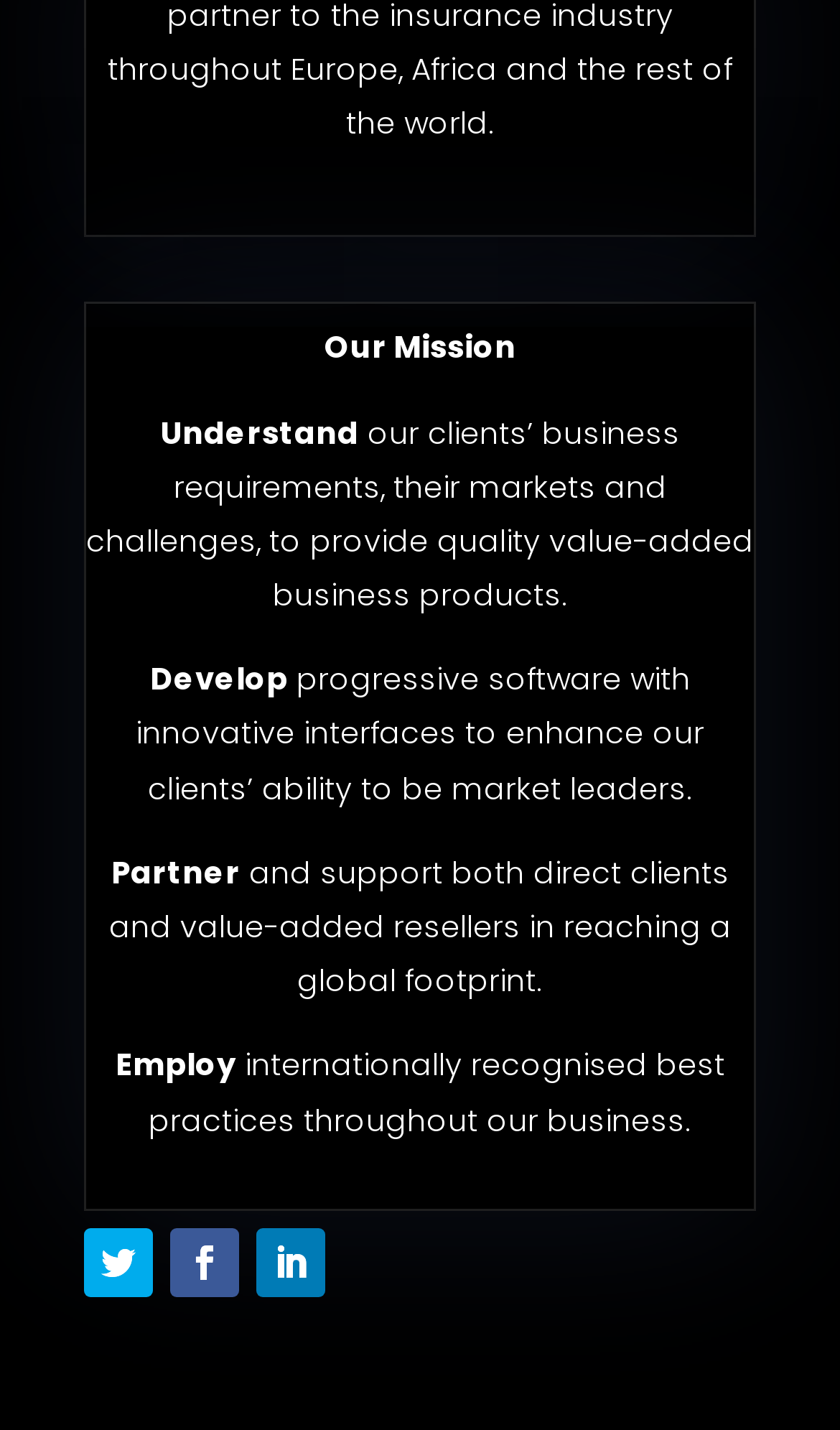Please respond in a single word or phrase: 
How many social media links are at the bottom of the page?

3